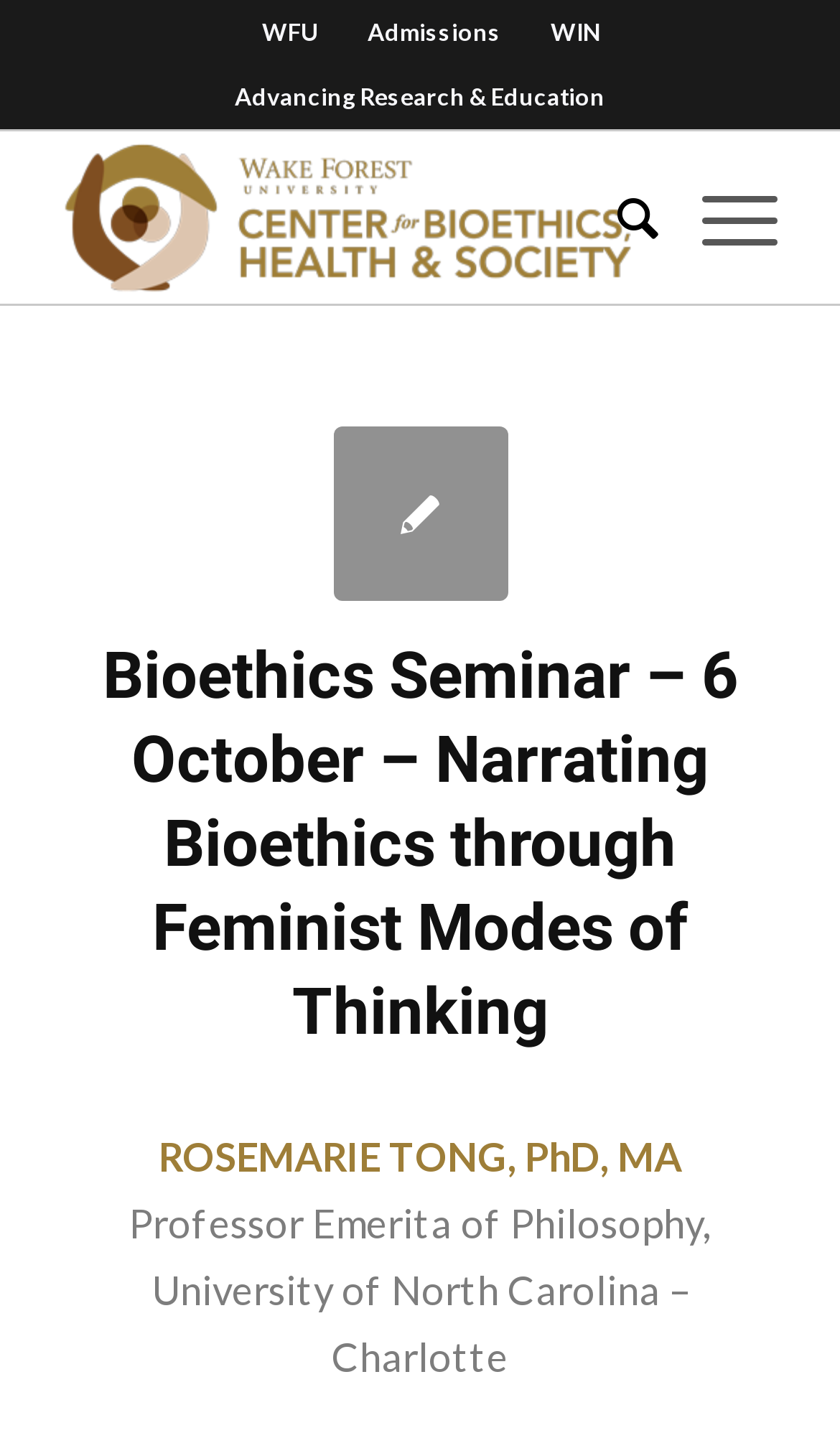Locate the bounding box of the UI element based on this description: "Search". Provide four float numbers between 0 and 1 as [left, top, right, bottom].

[0.684, 0.091, 0.784, 0.211]